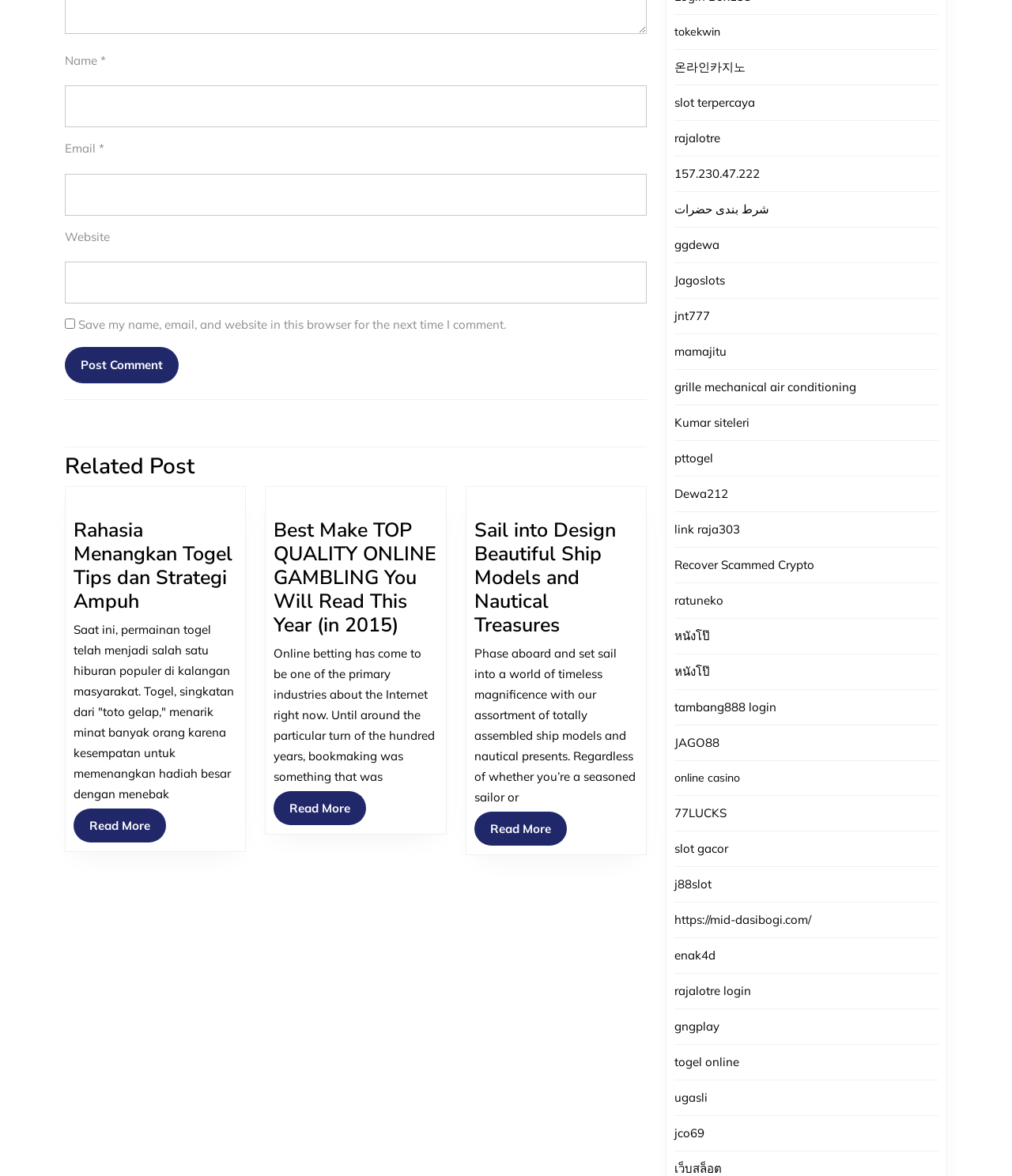What is the button below the textboxes for?
Based on the image content, provide your answer in one word or a short phrase.

Post Comment